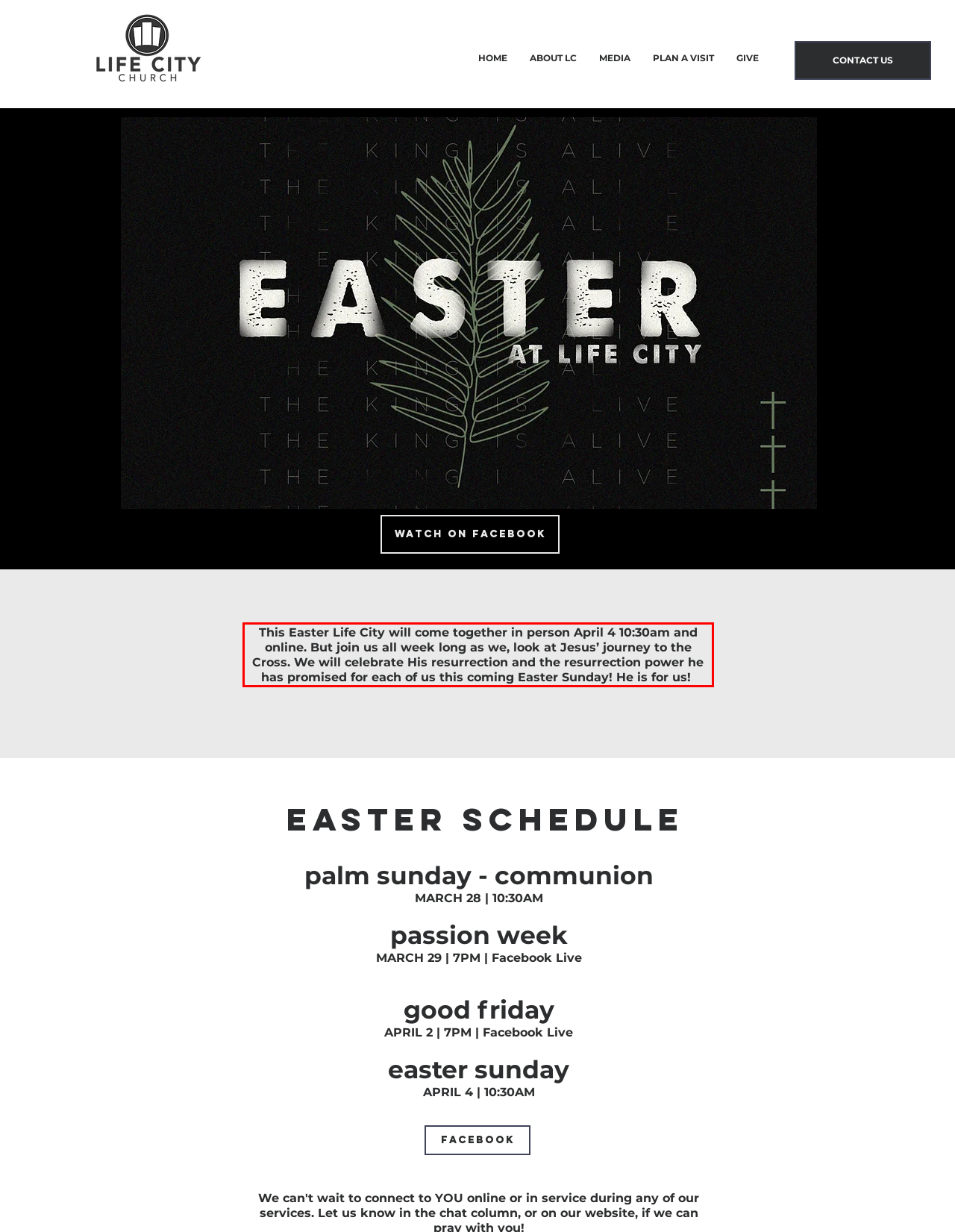Please examine the webpage screenshot and extract the text within the red bounding box using OCR.

This Easter Life City will come together in person April 4 10:30am and online. But join us all week long as we, look at Jesus’ journey to the Cross. We will celebrate His resurrection and the resurrection power he has promised for each of us this coming Easter Sunday! He is for us!